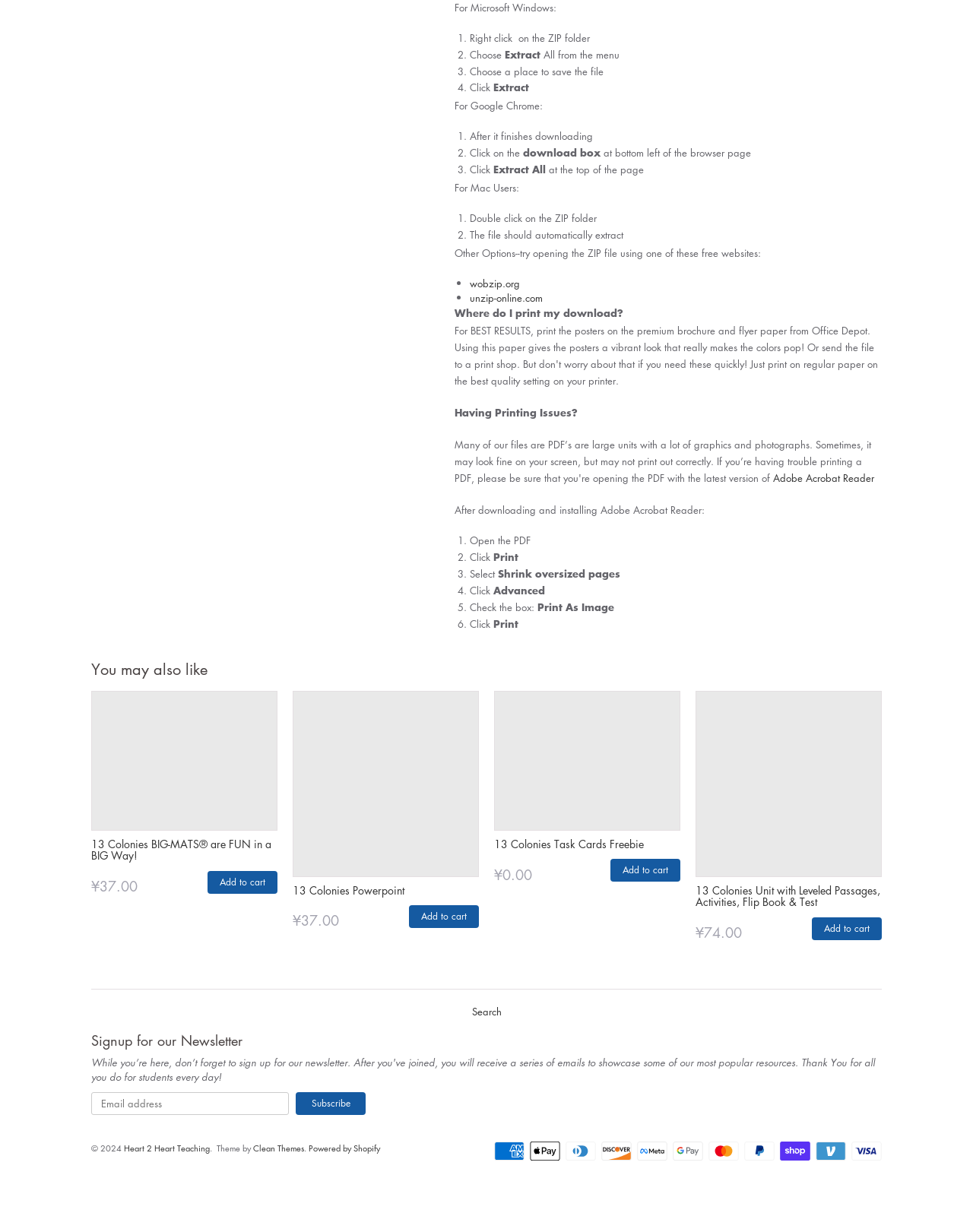Determine the bounding box for the UI element that matches this description: "Powered by Shopify".

[0.317, 0.927, 0.391, 0.936]